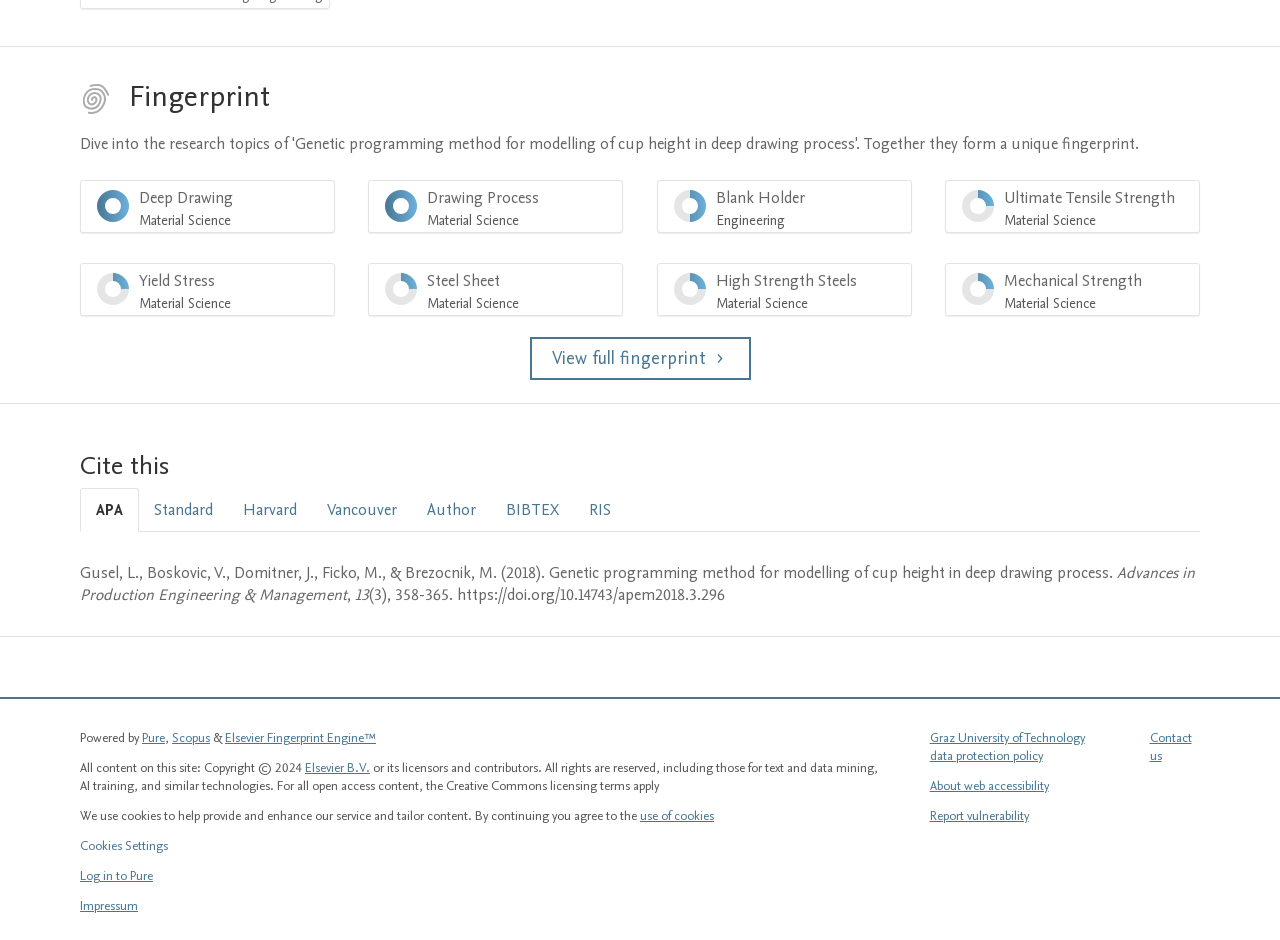Please identify the bounding box coordinates of the element that needs to be clicked to execute the following command: "Contact us". Provide the bounding box using four float numbers between 0 and 1, formatted as [left, top, right, bottom].

[0.898, 0.776, 0.931, 0.814]